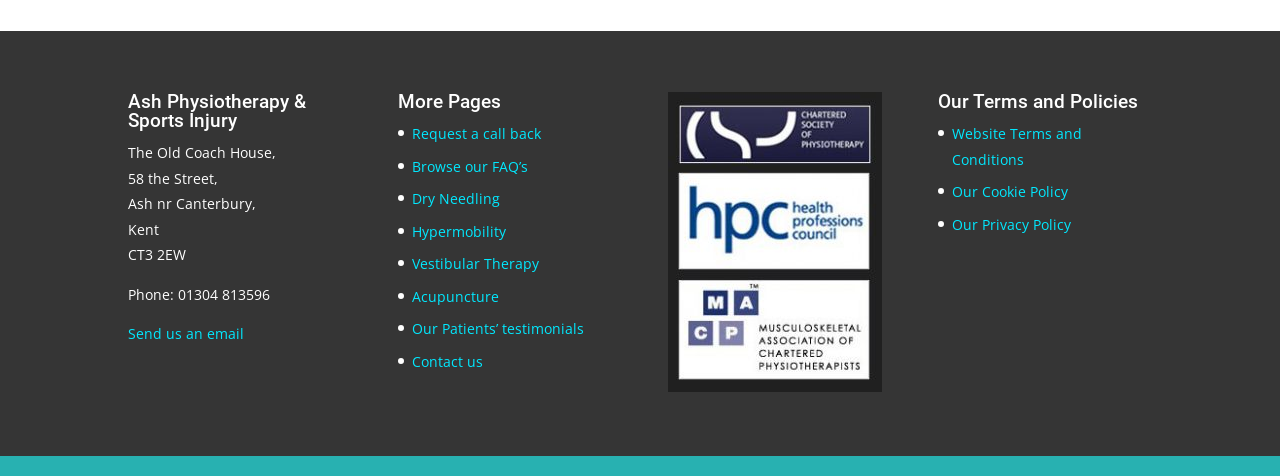Bounding box coordinates are specified in the format (top-left x, top-left y, bottom-right x, bottom-right y). All values are floating point numbers bounded between 0 and 1. Please provide the bounding box coordinate of the region this sentence describes: Website Terms and Conditions

[0.744, 0.261, 0.845, 0.355]